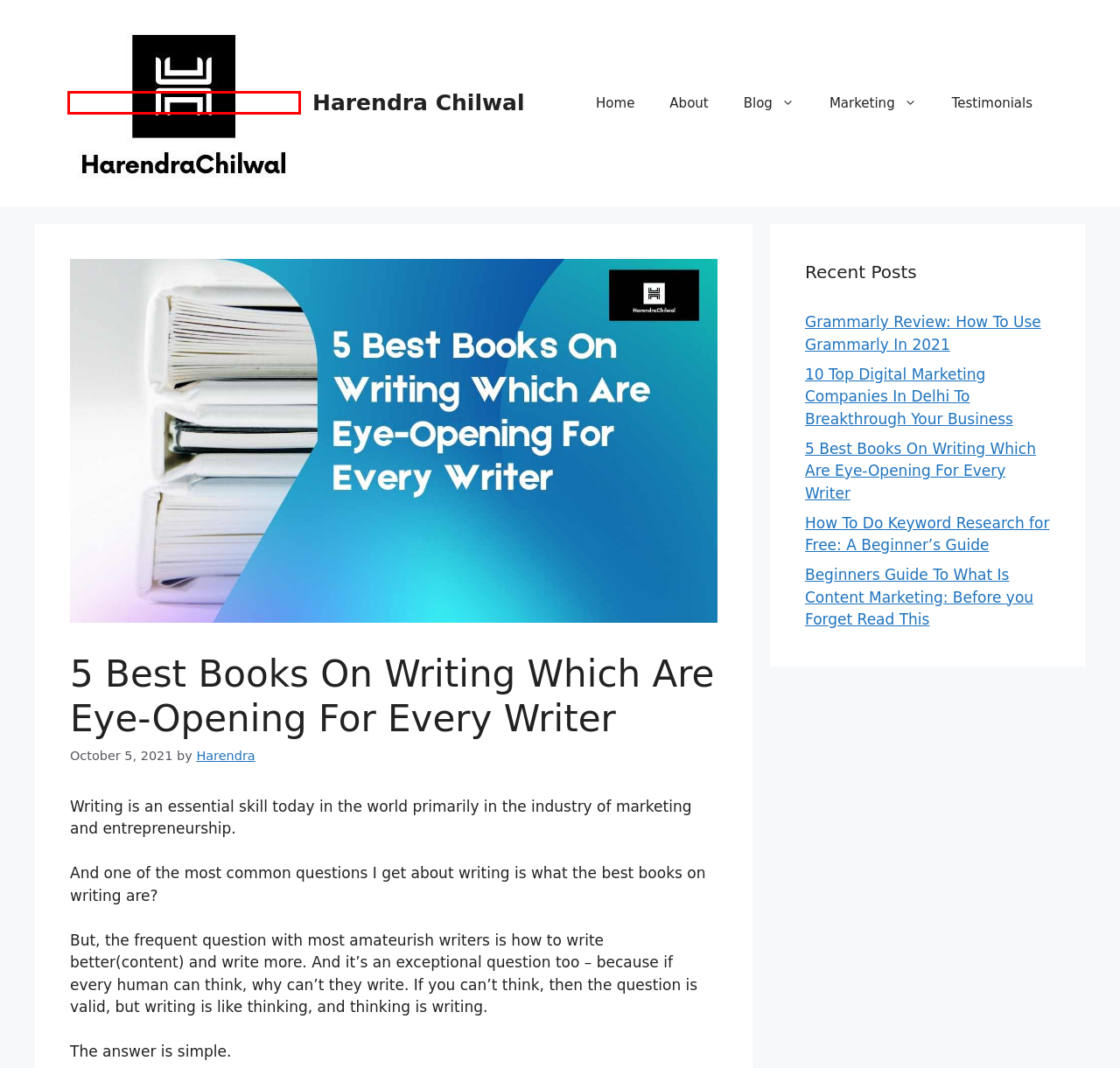Analyze the given webpage screenshot and identify the UI element within the red bounding box. Select the webpage description that best matches what you expect the new webpage to look like after clicking the element. Here are the candidates:
A. Harendra Chilwal- Helping Startups and SMBs in Performance Marketing
B. Marketing Archives - Harendra Chilwal
C. 10 Top Digital Marketing Companies In Delhi To Breakthrough Your Business
D. Testimonials - Harendra Chilwal
E. How To Do Keyword Research For Free: A Beginner's Guide
F. Beginners Guide To What Is Content Marketing: Before You Forget Read This
G. Harendra - Harendra Chilwal
H. Grammarly Review: How To Use Grammarly In 2021

A